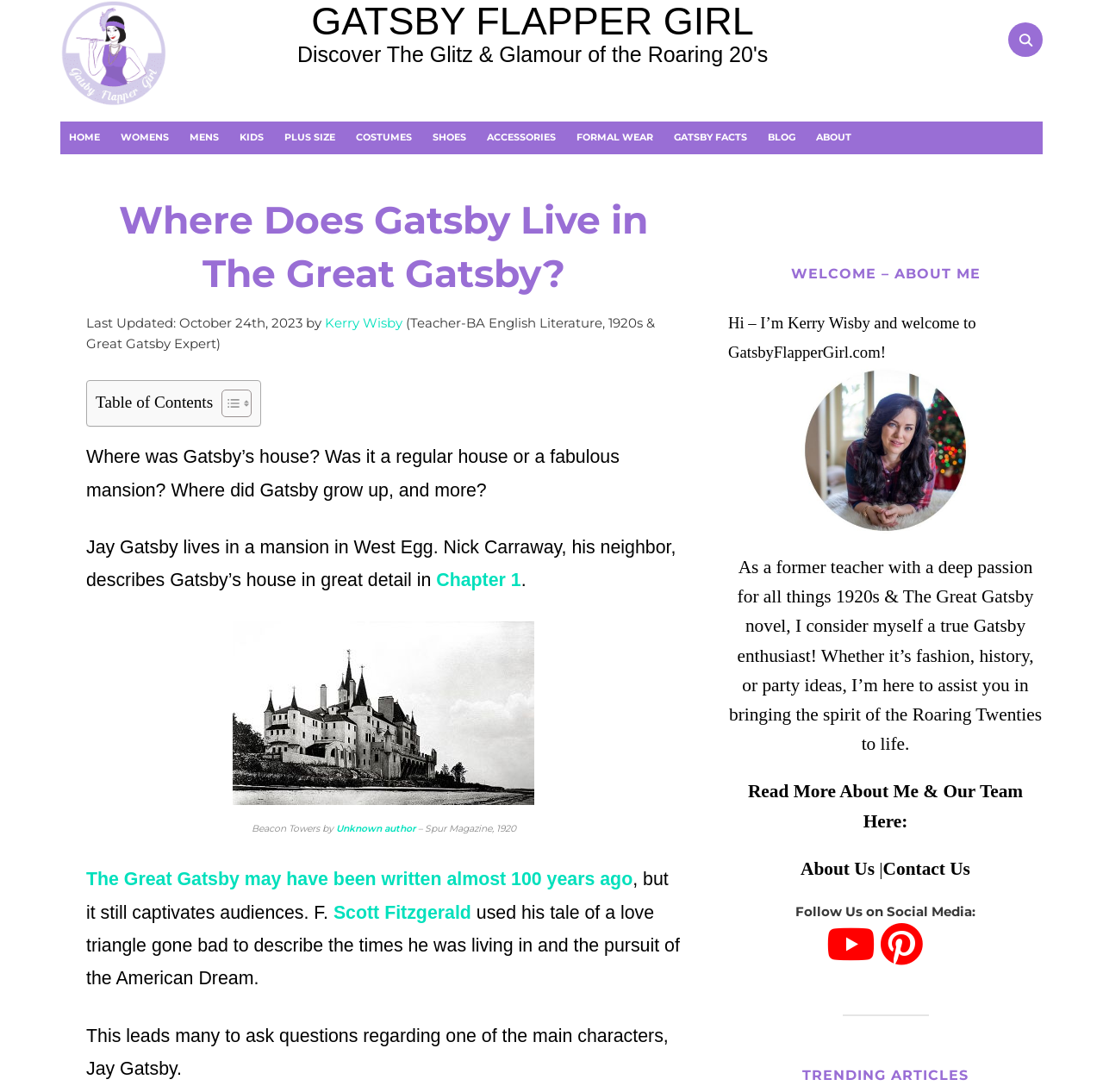Find the bounding box coordinates of the element I should click to carry out the following instruction: "Search for something".

[0.914, 0.111, 0.945, 0.143]